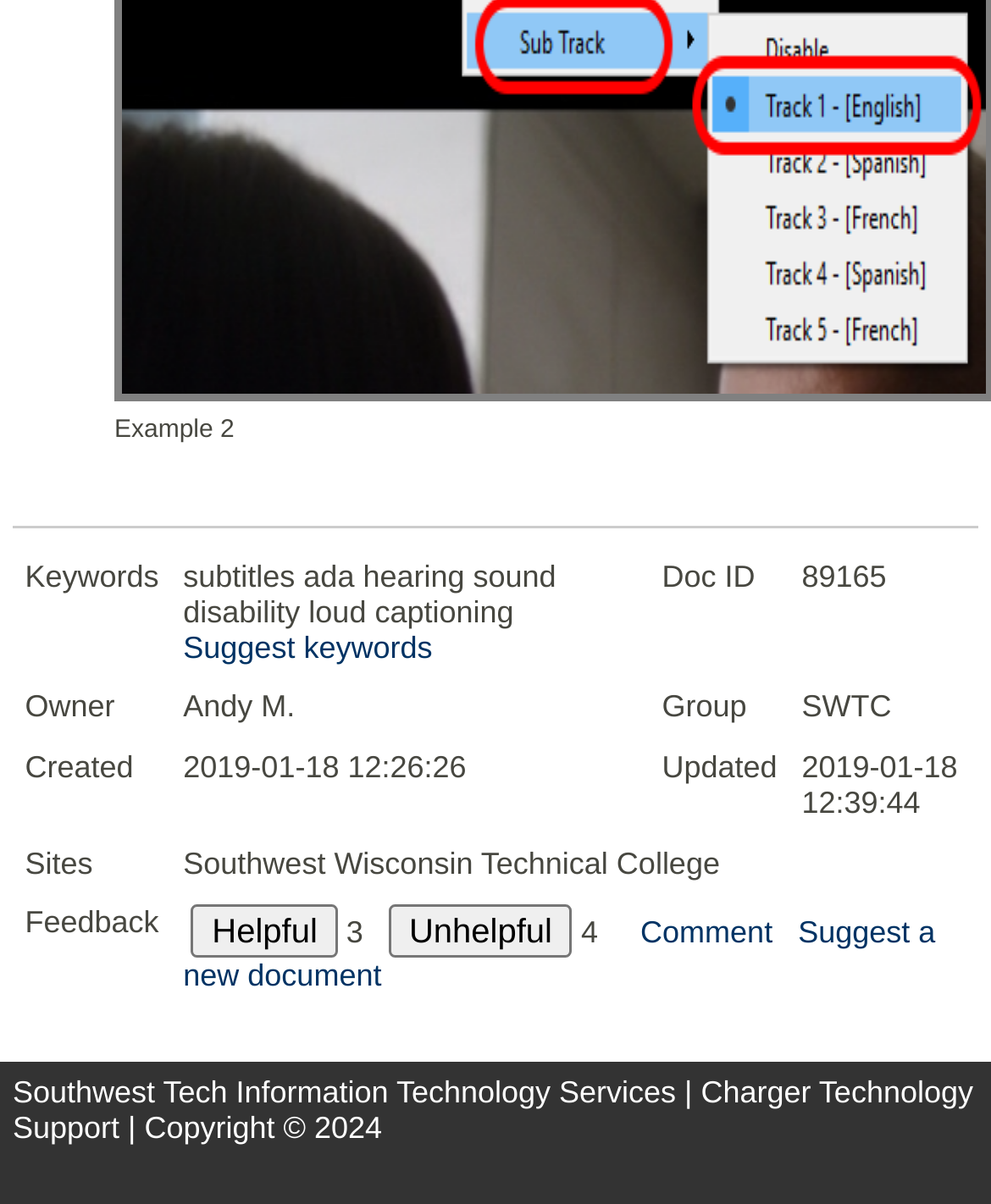How many people found the current document helpful?
Using the visual information, answer the question in a single word or phrase.

3